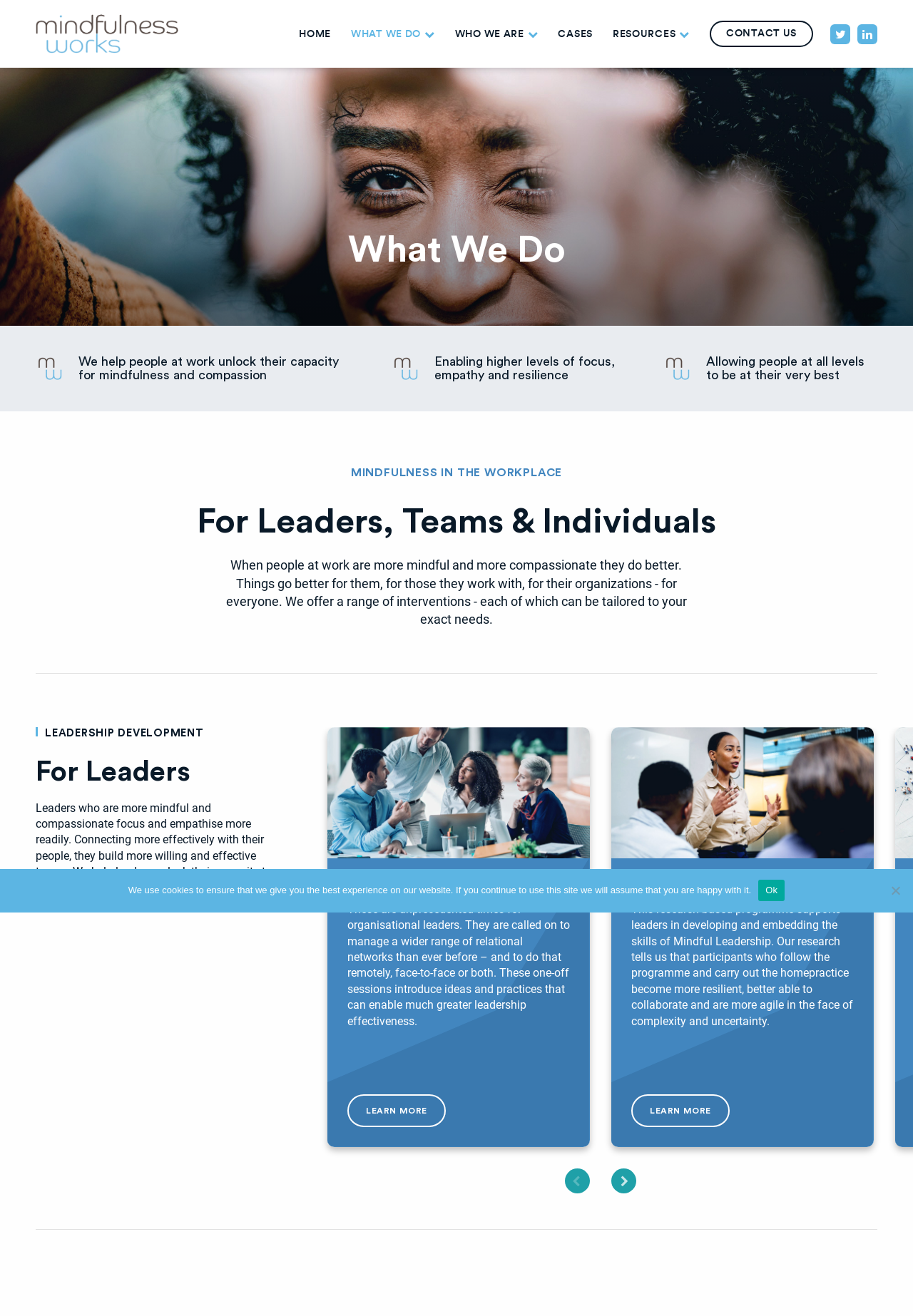Refer to the element description parent_node: HOME and identify the corresponding bounding box in the screenshot. Format the coordinates as (top-left x, top-left y, bottom-right x, bottom-right y) with values in the range of 0 to 1.

[0.039, 0.011, 0.195, 0.041]